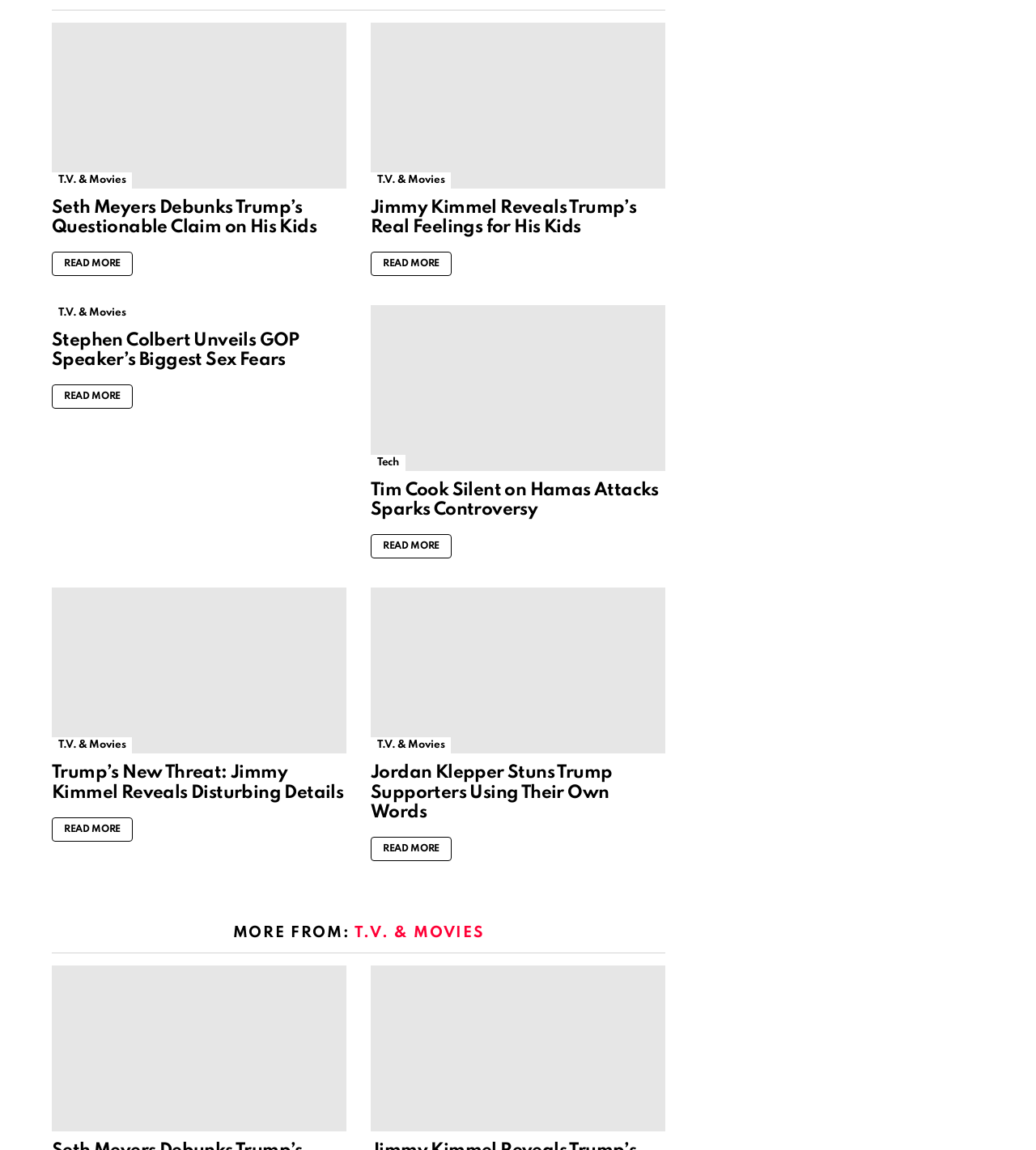From the webpage screenshot, predict the bounding box of the UI element that matches this description: "Tech".

[0.358, 0.396, 0.391, 0.41]